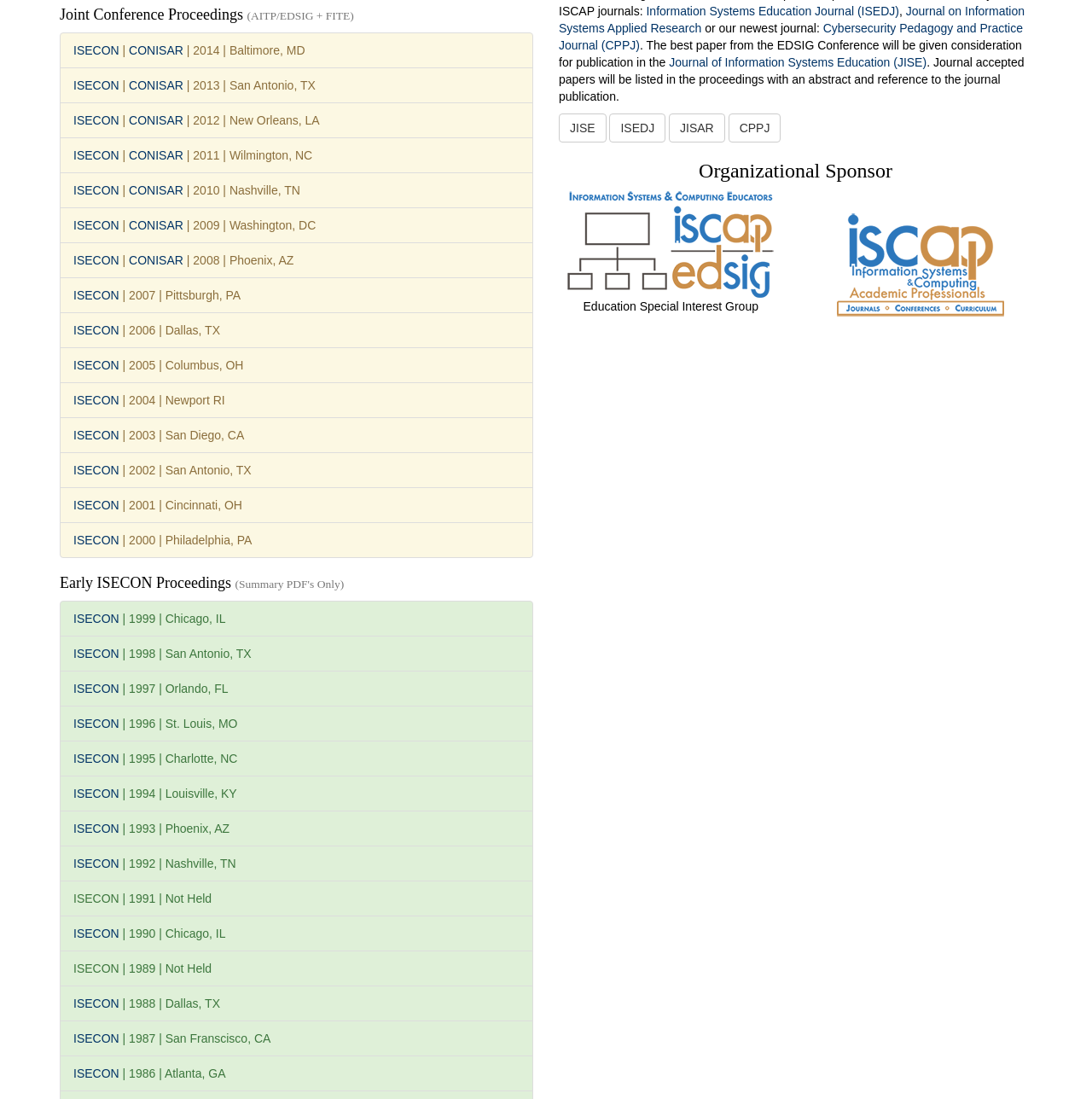Bounding box coordinates should be provided in the format (top-left x, top-left y, bottom-right x, bottom-right y) with all values between 0 and 1. Identify the bounding box for this UI element: alt="ISCAP Logo"

[0.762, 0.226, 0.923, 0.238]